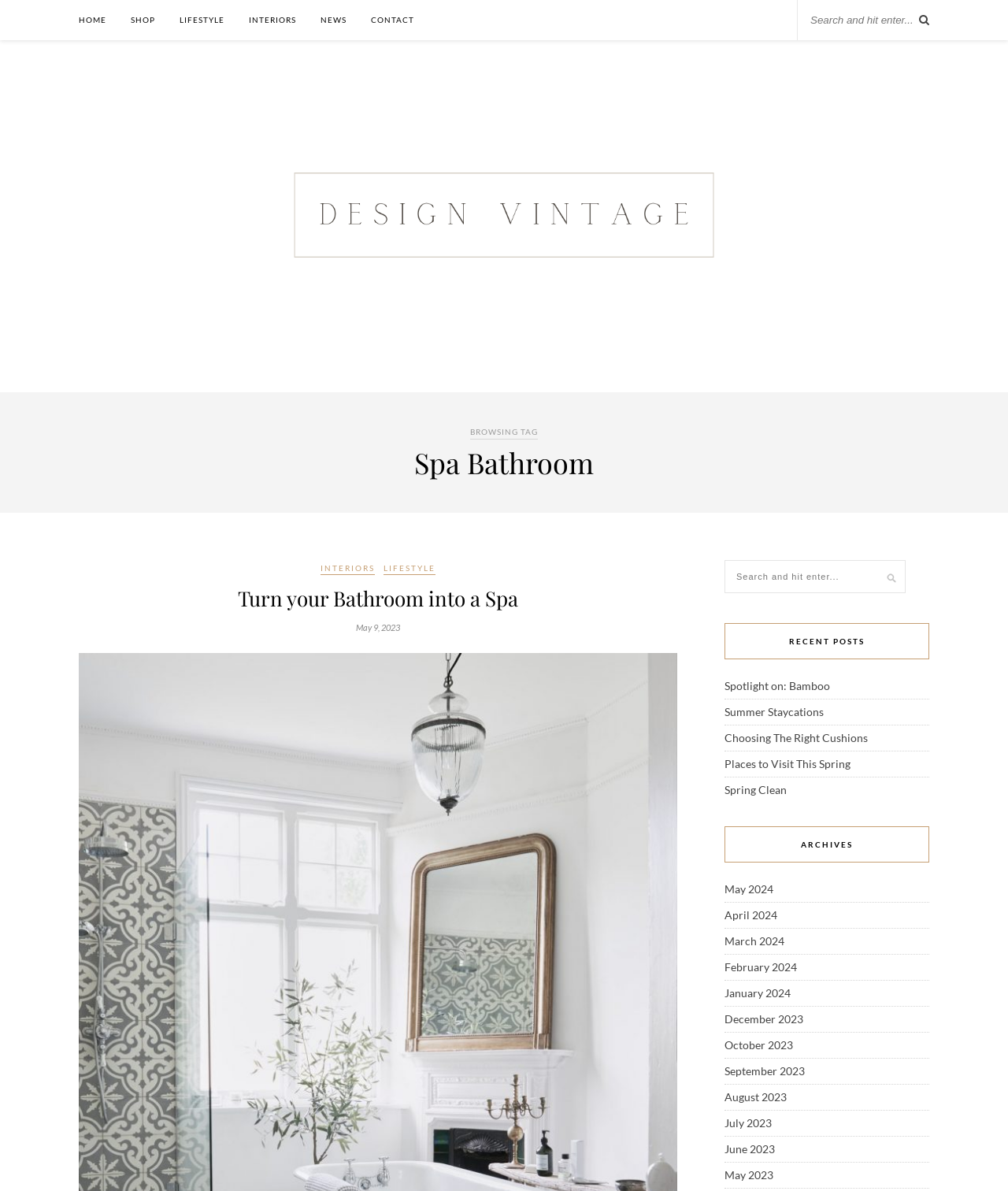Could you provide the bounding box coordinates for the portion of the screen to click to complete this instruction: "View the 'BUSINESS' page"?

None